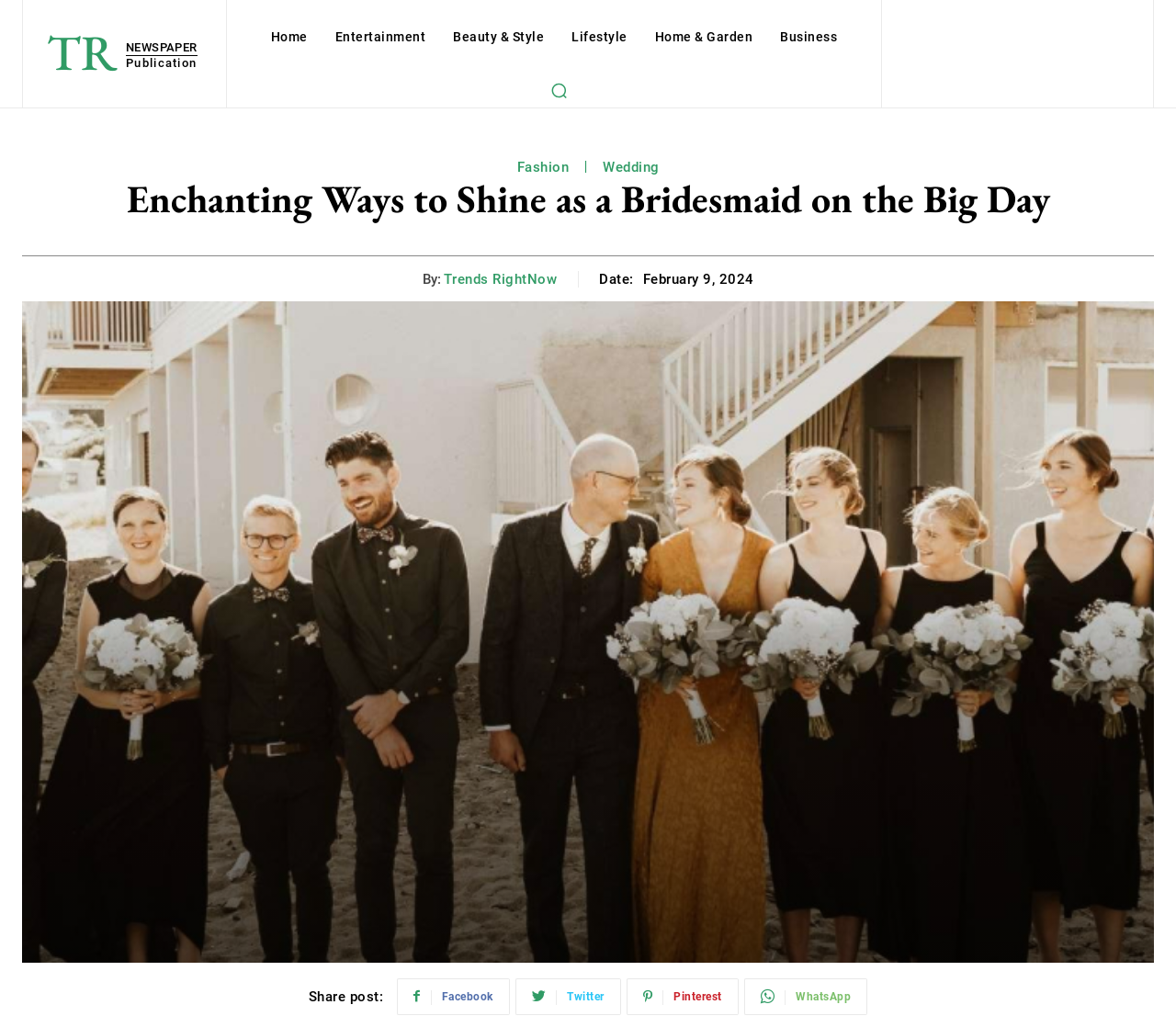Analyze the image and answer the question with as much detail as possible: 
When was the article published?

I found the publication date by looking at the text 'Date:' followed by a time element containing the date 'February 9, 2024'.